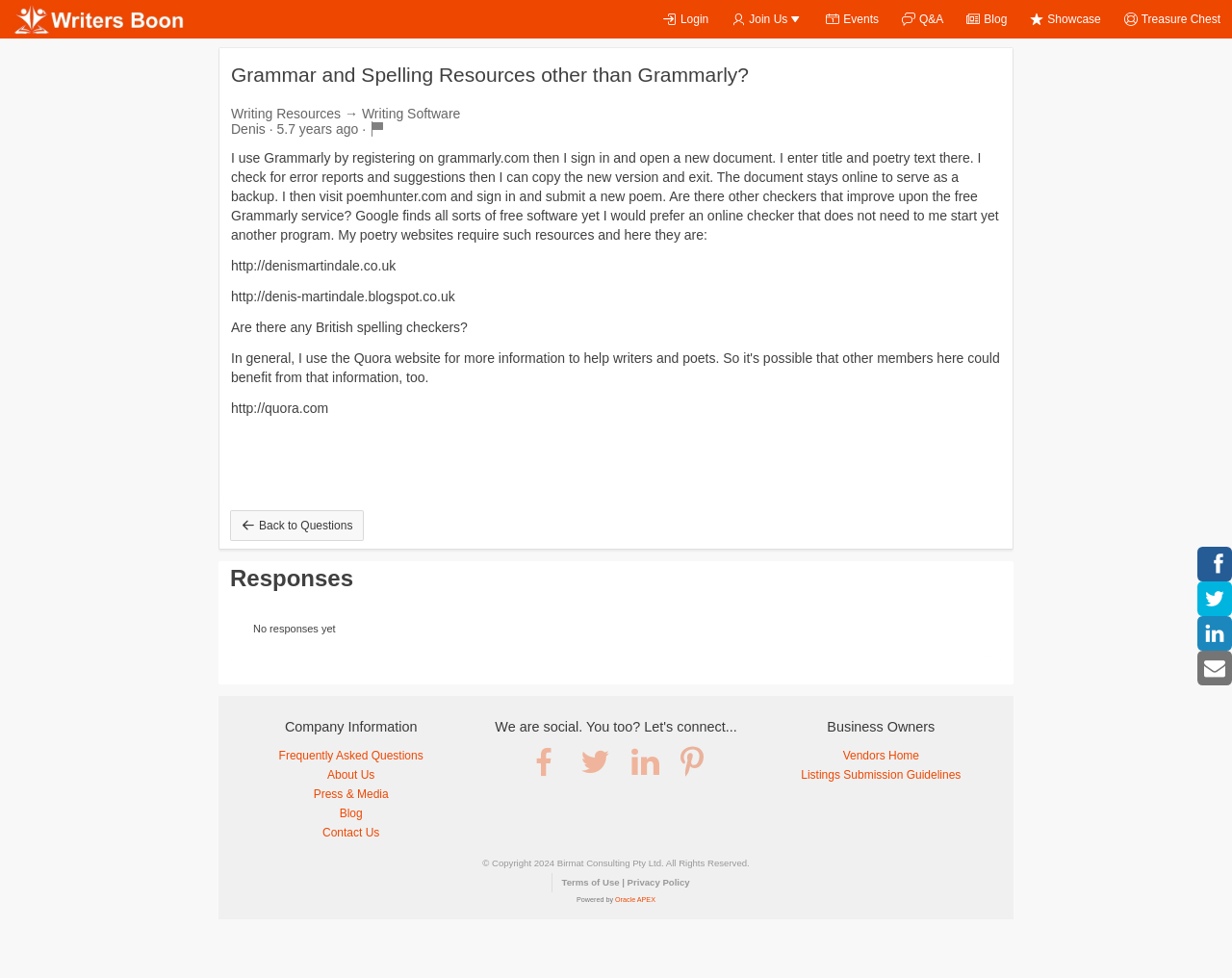Locate the bounding box coordinates of the clickable area needed to fulfill the instruction: "Visit the 'Publishing Marketing Guide and Directory'".

[0.0, 0.0, 0.159, 0.039]